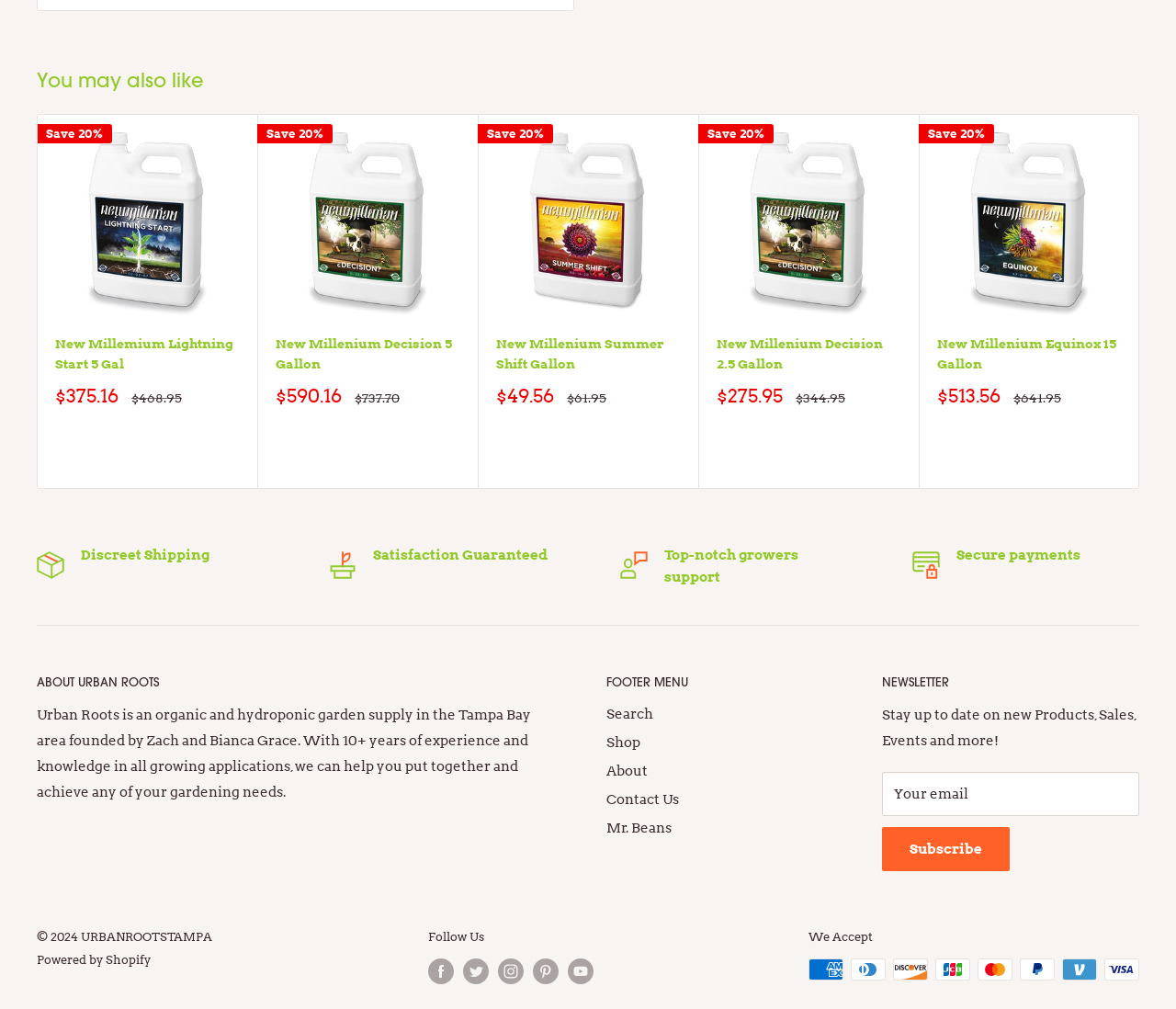Look at the image and give a detailed response to the following question: What is the function of the textbox 'Your email'?

I determined the function of the textbox 'Your email' by looking at its label and the surrounding context, which suggests that it is used to input an email address for newsletter subscription.